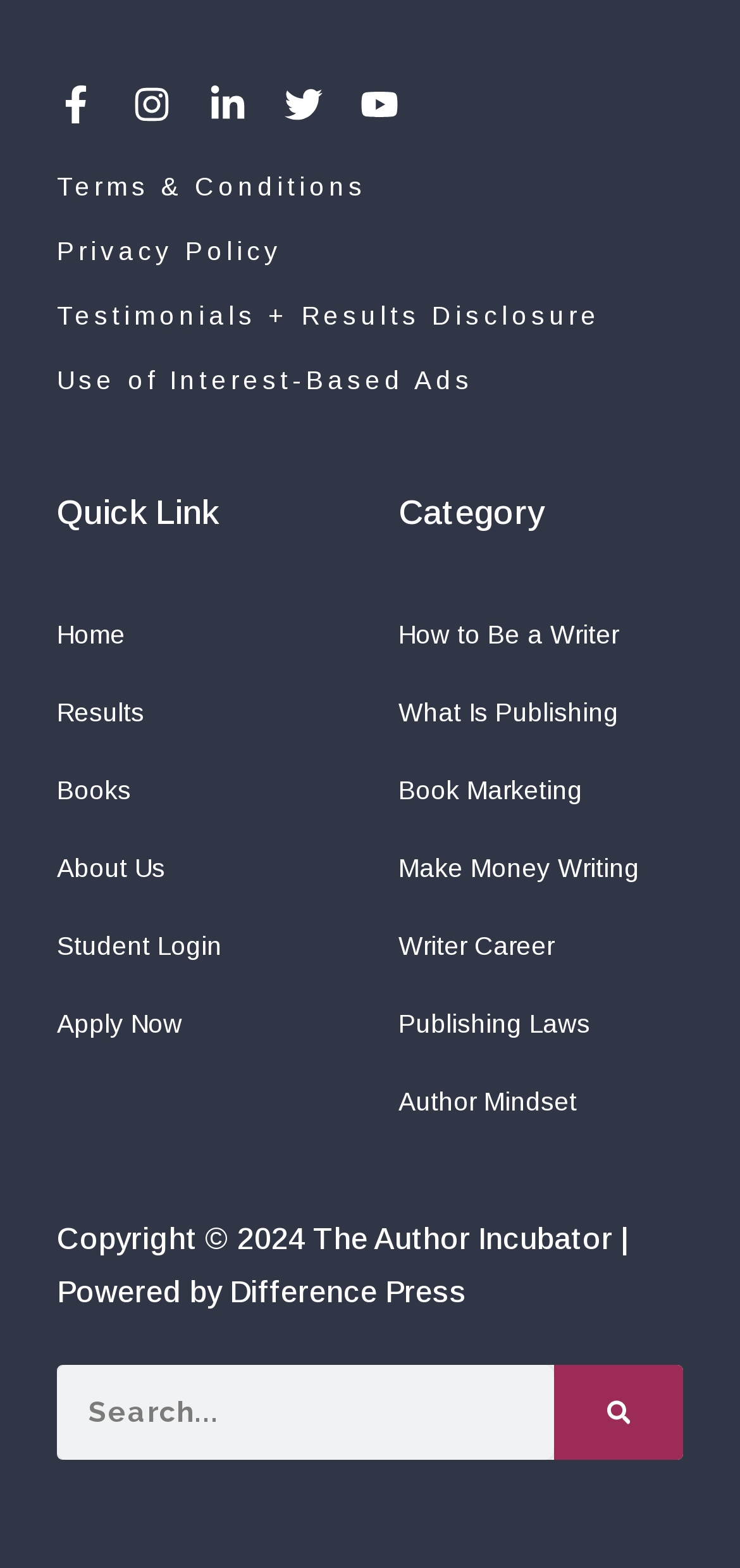Identify the bounding box coordinates of the element that should be clicked to fulfill this task: "Learn about How to Be a Writer". The coordinates should be provided as four float numbers between 0 and 1, i.e., [left, top, right, bottom].

[0.538, 0.386, 0.923, 0.424]